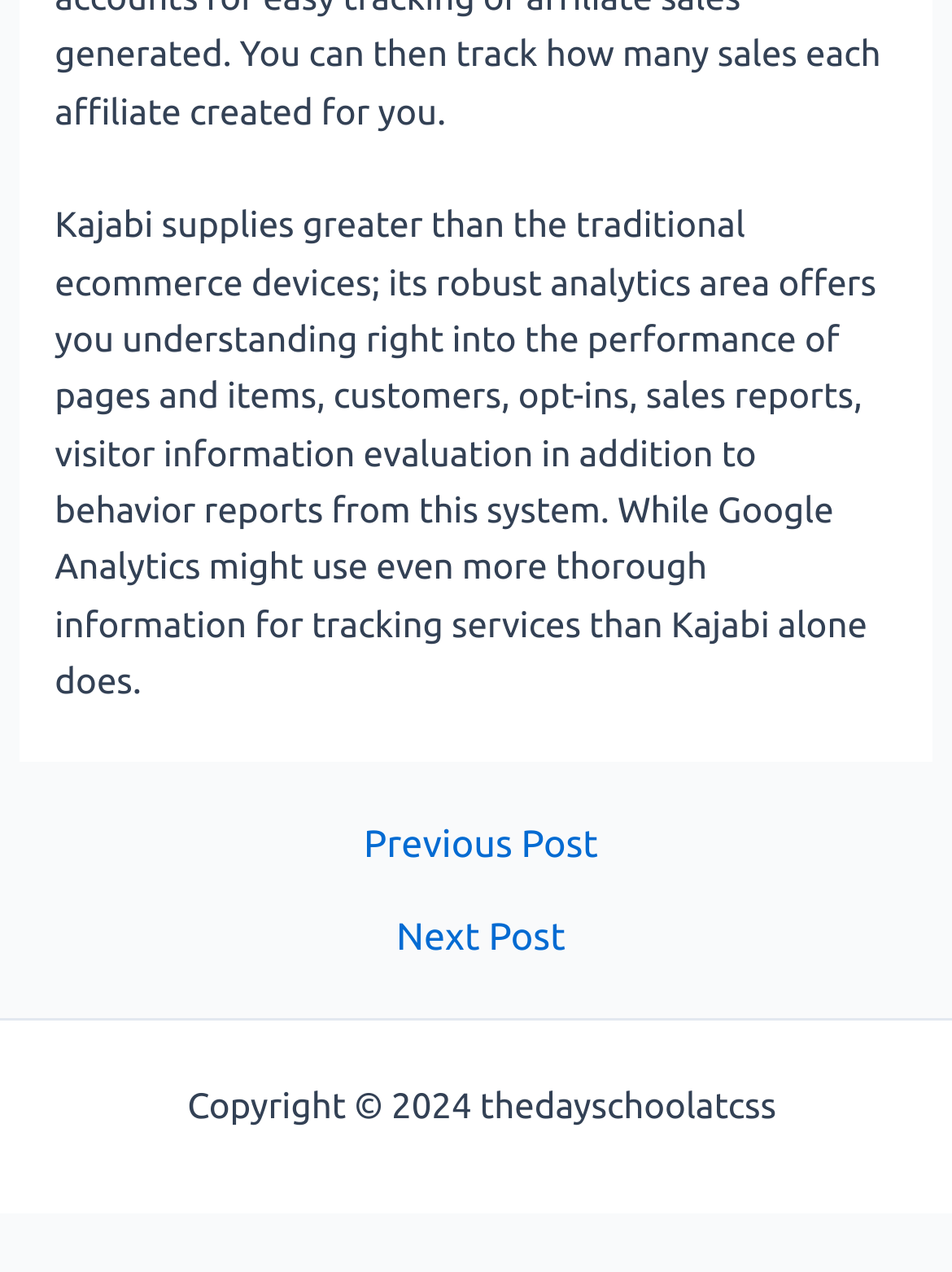What is the purpose of the 'Sitemap' link?
Can you offer a detailed and complete answer to this question?

The purpose of the 'Sitemap' link is to provide a way for users to navigate the website and find specific pages or content, by accessing a visual representation of the website's structure and layout.